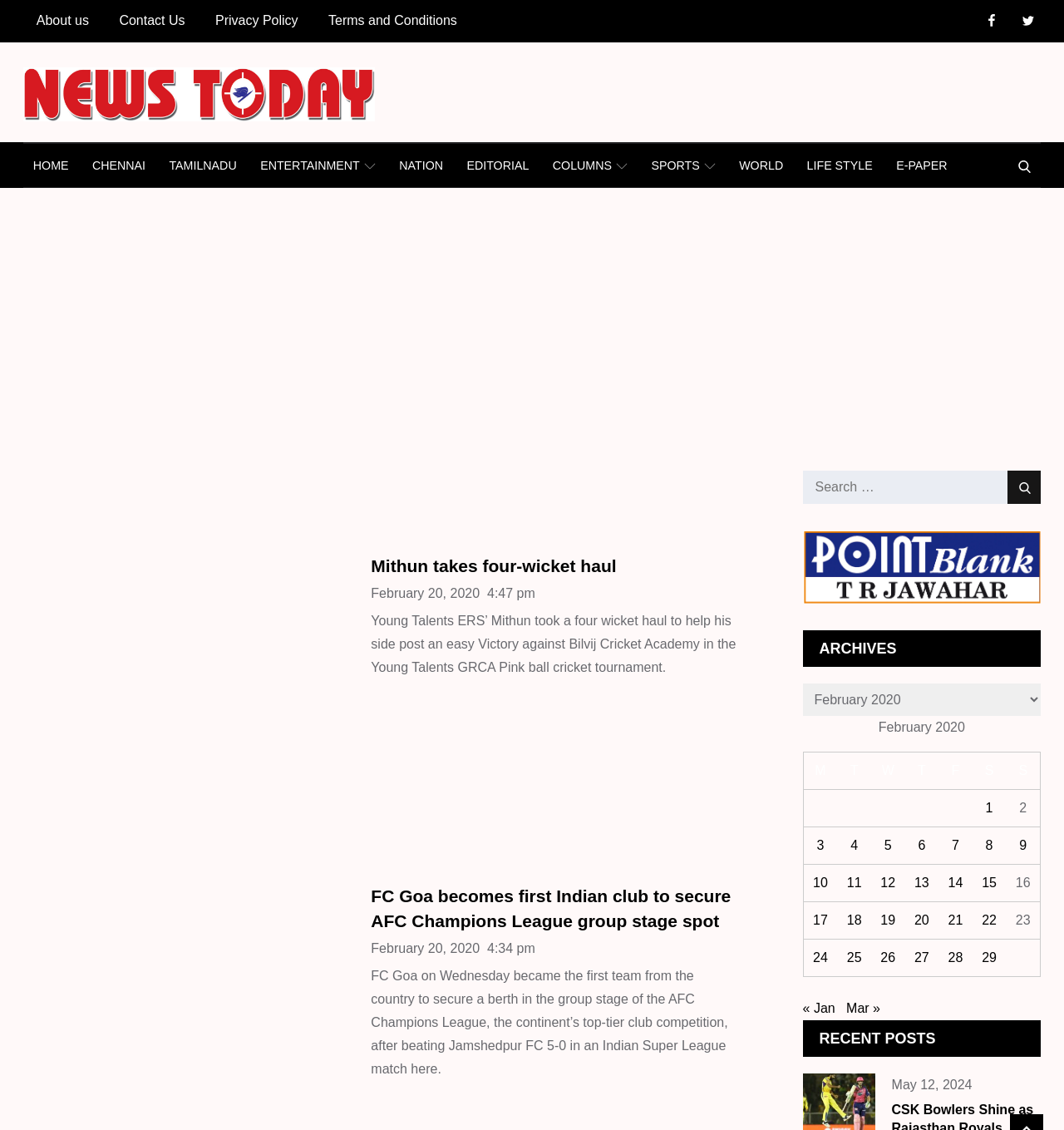How many archive links are there for February 2020?
Look at the webpage screenshot and answer the question with a detailed explanation.

There are 7 archive links for February 2020, which can be found in the 'ARCHIVES' section, specifically in the table with the caption 'February 2020'.